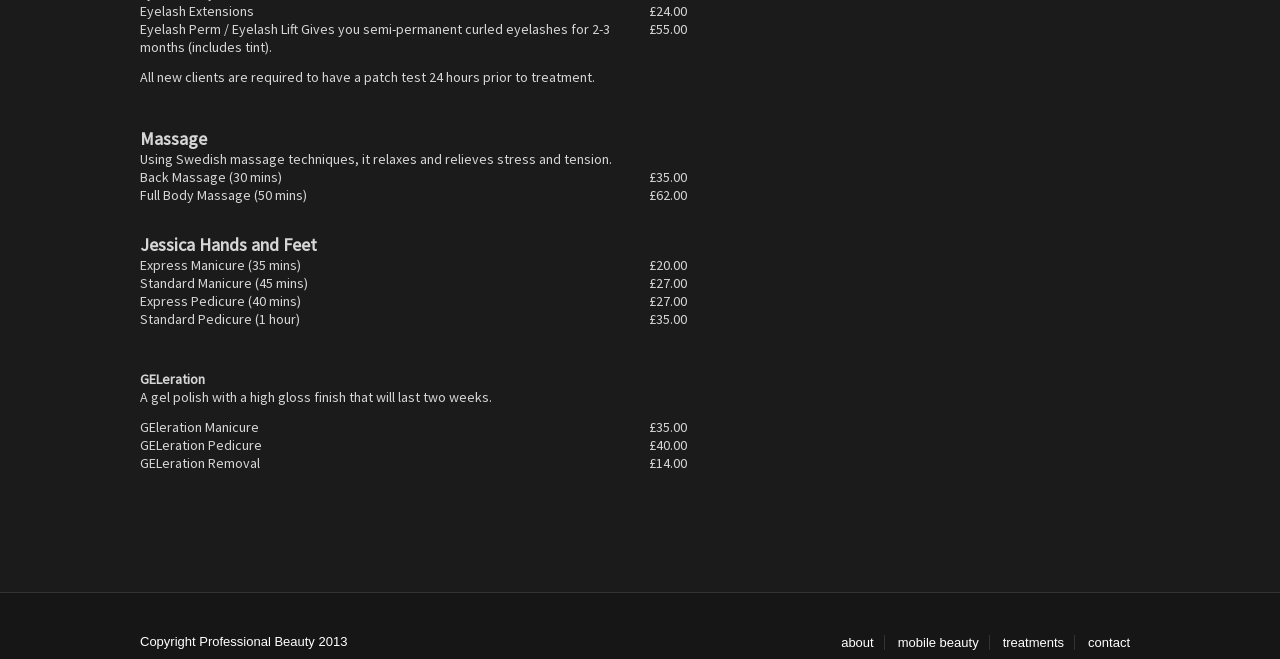Please answer the following question using a single word or phrase: 
What is the duration of Full Body Massage?

50 mins